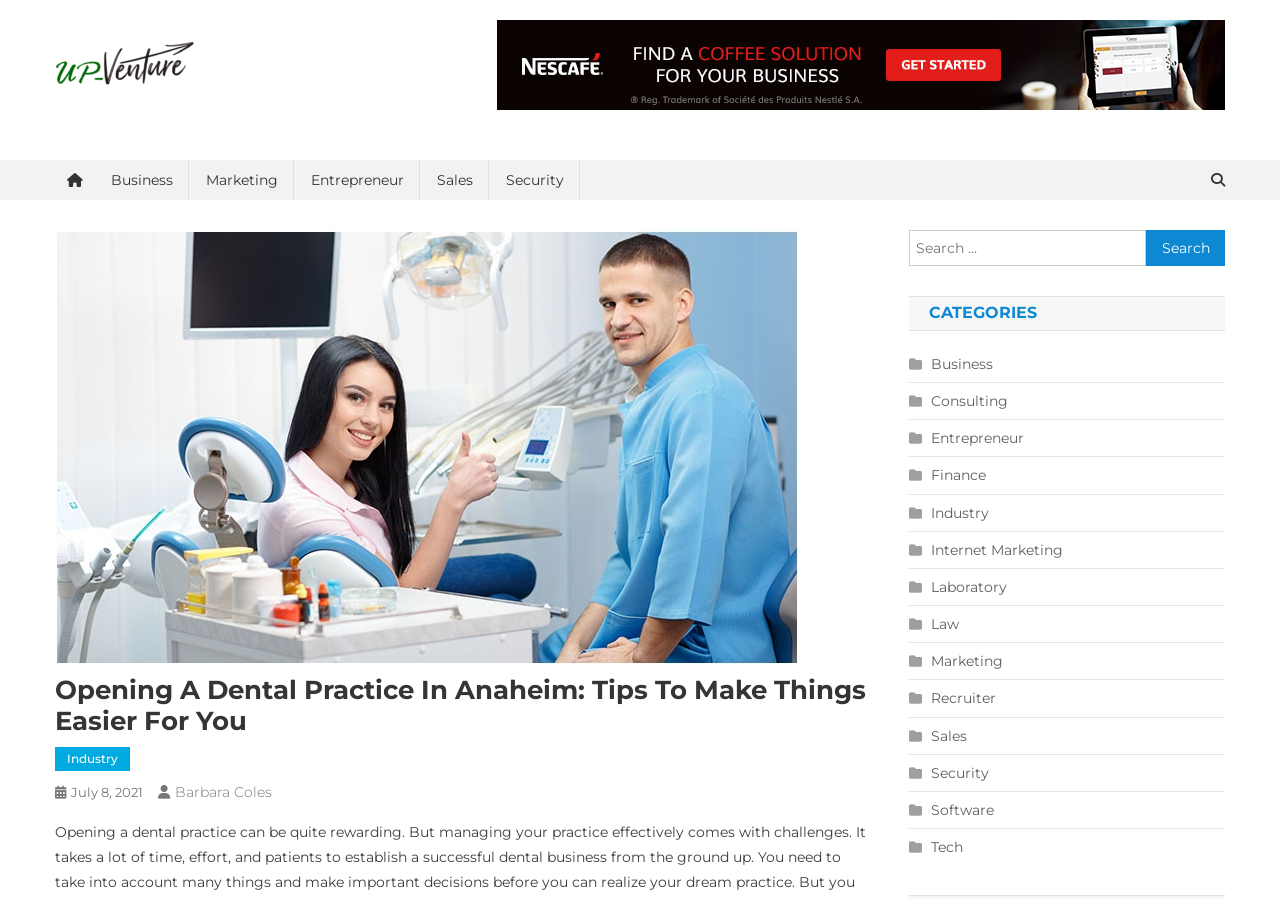What is the purpose of the search bar?
Provide a short answer using one word or a brief phrase based on the image.

To search for content